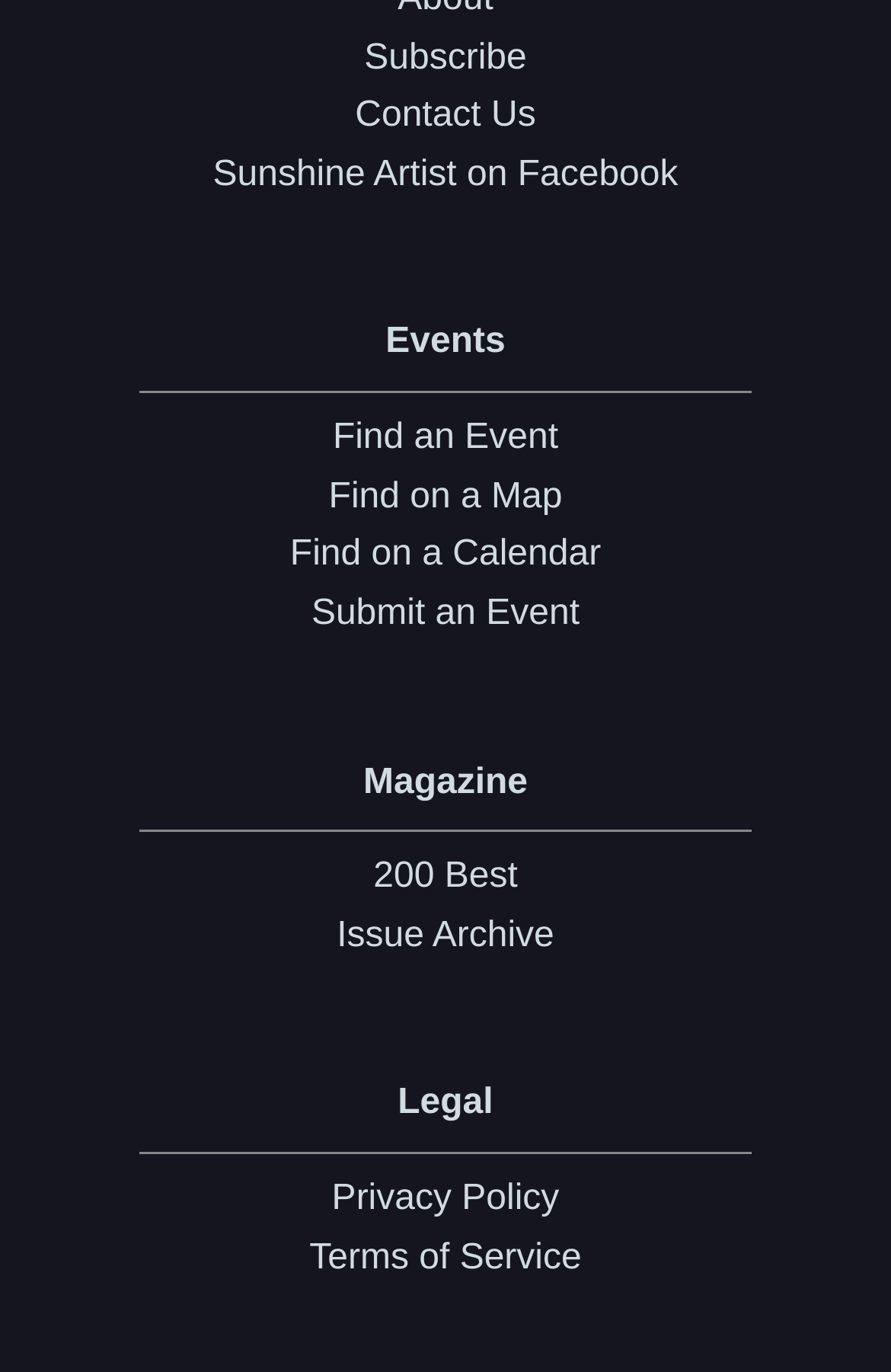Identify the bounding box coordinates of the section that should be clicked to achieve the task described: "Subscribe to the newsletter".

[0.041, 0.021, 0.959, 0.064]